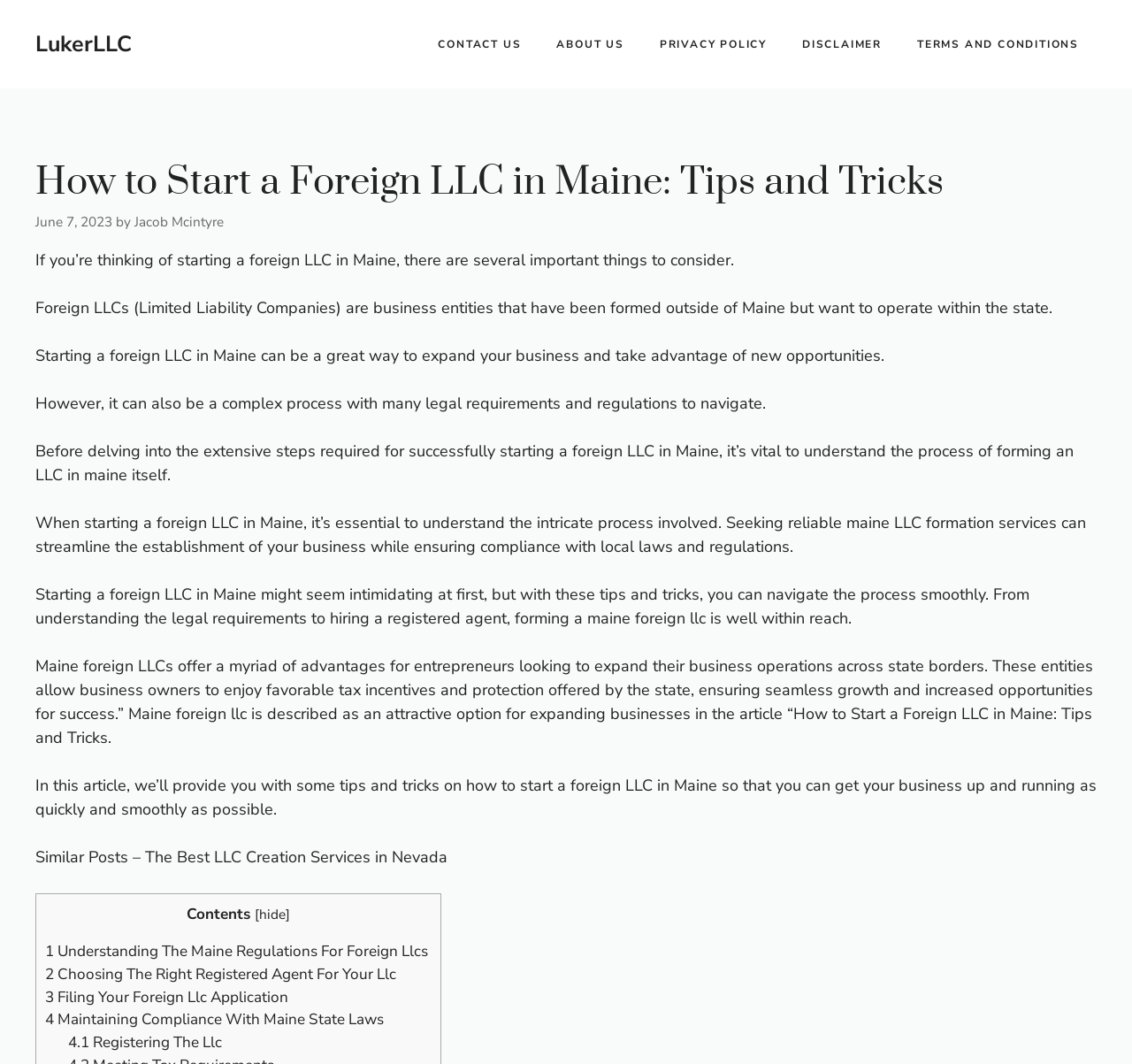Locate the bounding box coordinates of the element that should be clicked to fulfill the instruction: "Learn about forming an LLC in Maine".

[0.031, 0.414, 0.948, 0.456]